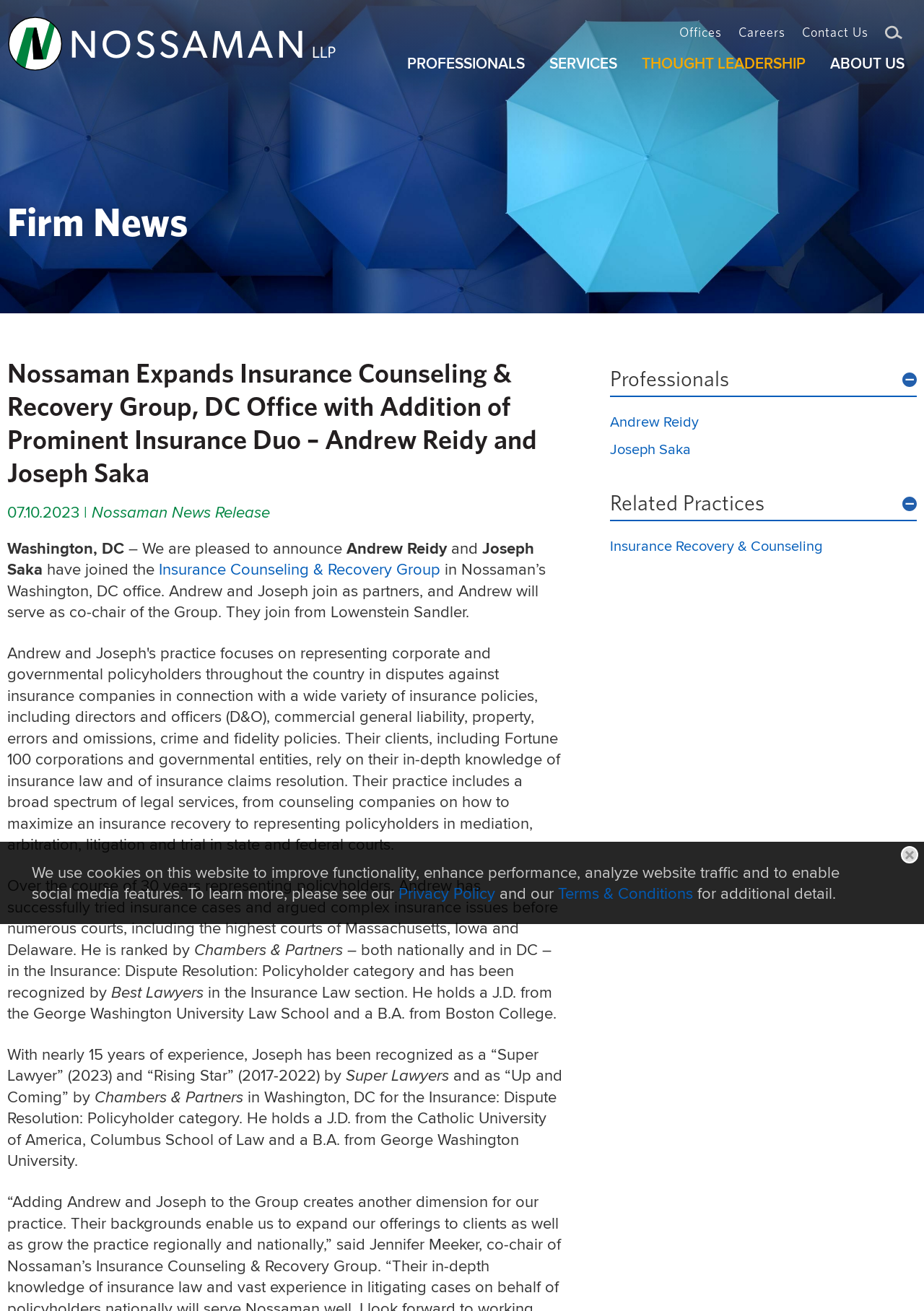What is the name of the group that Andrew Reidy and Joseph Saka have joined?
Based on the image, answer the question with as much detail as possible.

According to the news release, Andrew Reidy and Joseph Saka have joined the Insurance Counseling & Recovery Group in Nossaman's Washington, DC office.